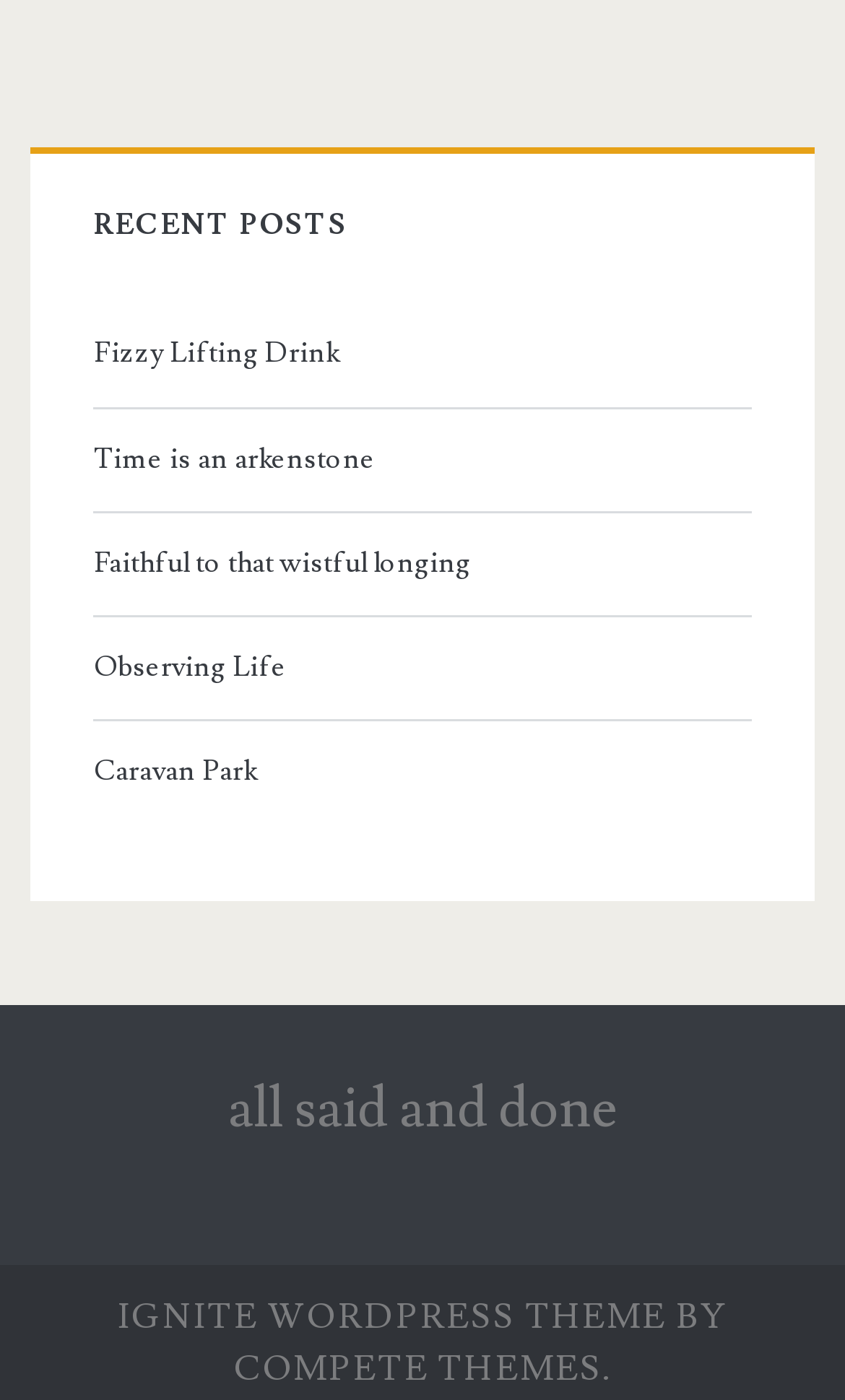What is the title of the second heading?
From the screenshot, supply a one-word or short-phrase answer.

all said and done